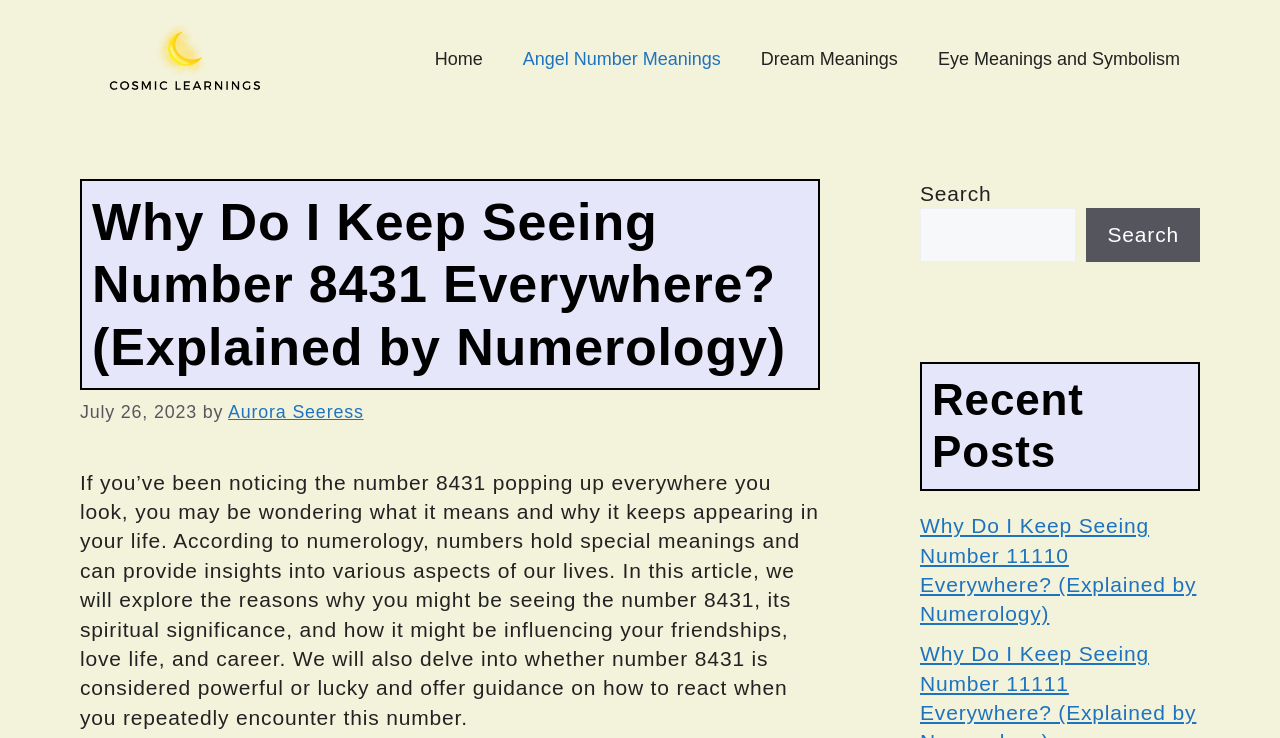Who is the author of the article?
Using the image as a reference, give a one-word or short phrase answer.

Aurora Seeress